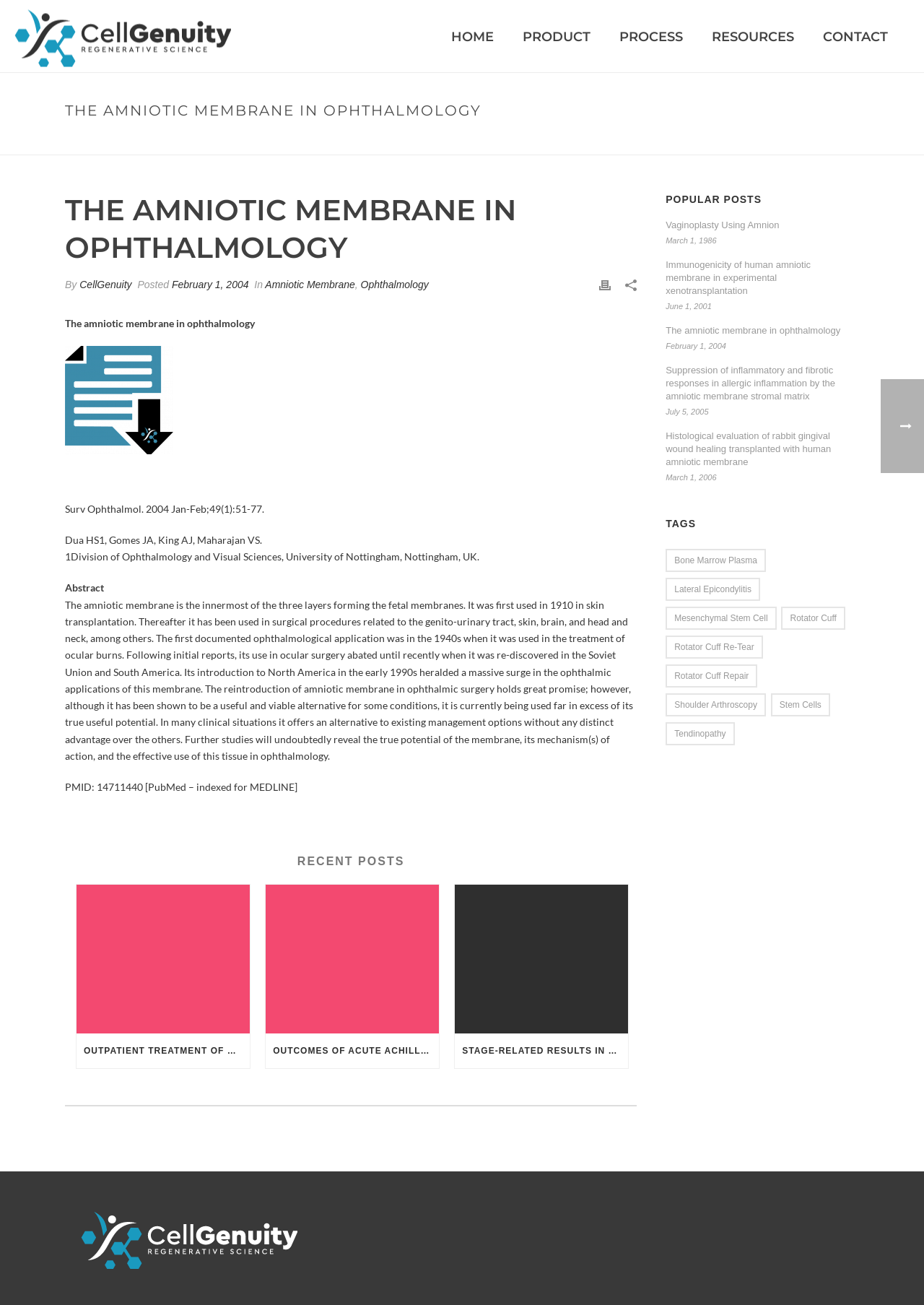Determine the bounding box coordinates of the clickable element to complete this instruction: "Read the article titled THE AMNIOTIC MEMBRANE IN OPHTHALMOLOGY". Provide the coordinates in the format of four float numbers between 0 and 1, [left, top, right, bottom].

[0.07, 0.147, 0.689, 0.848]